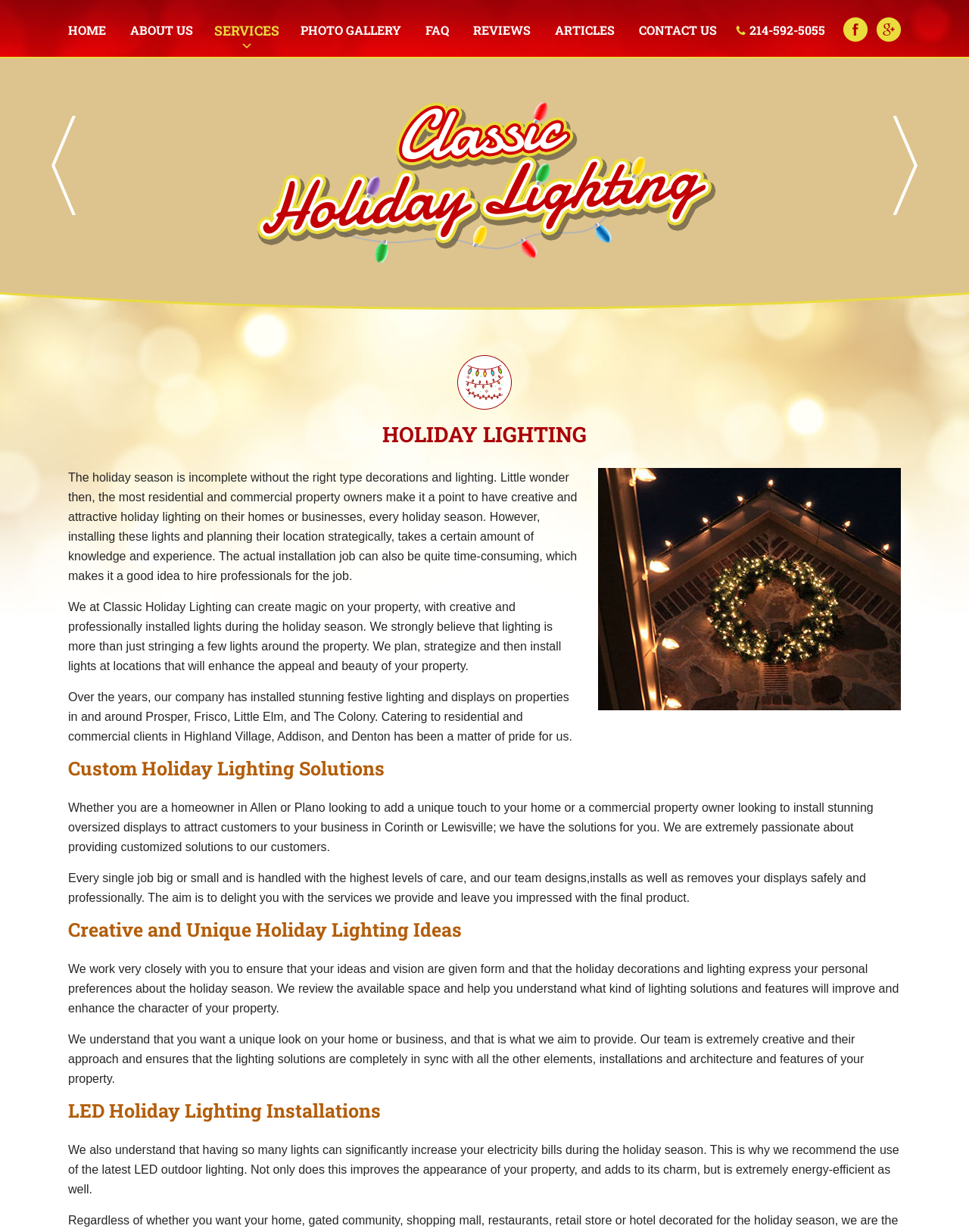Determine the bounding box coordinates of the clickable region to execute the instruction: "View PHOTO GALLERY". The coordinates should be four float numbers between 0 and 1, denoted as [left, top, right, bottom].

[0.298, 0.0, 0.427, 0.046]